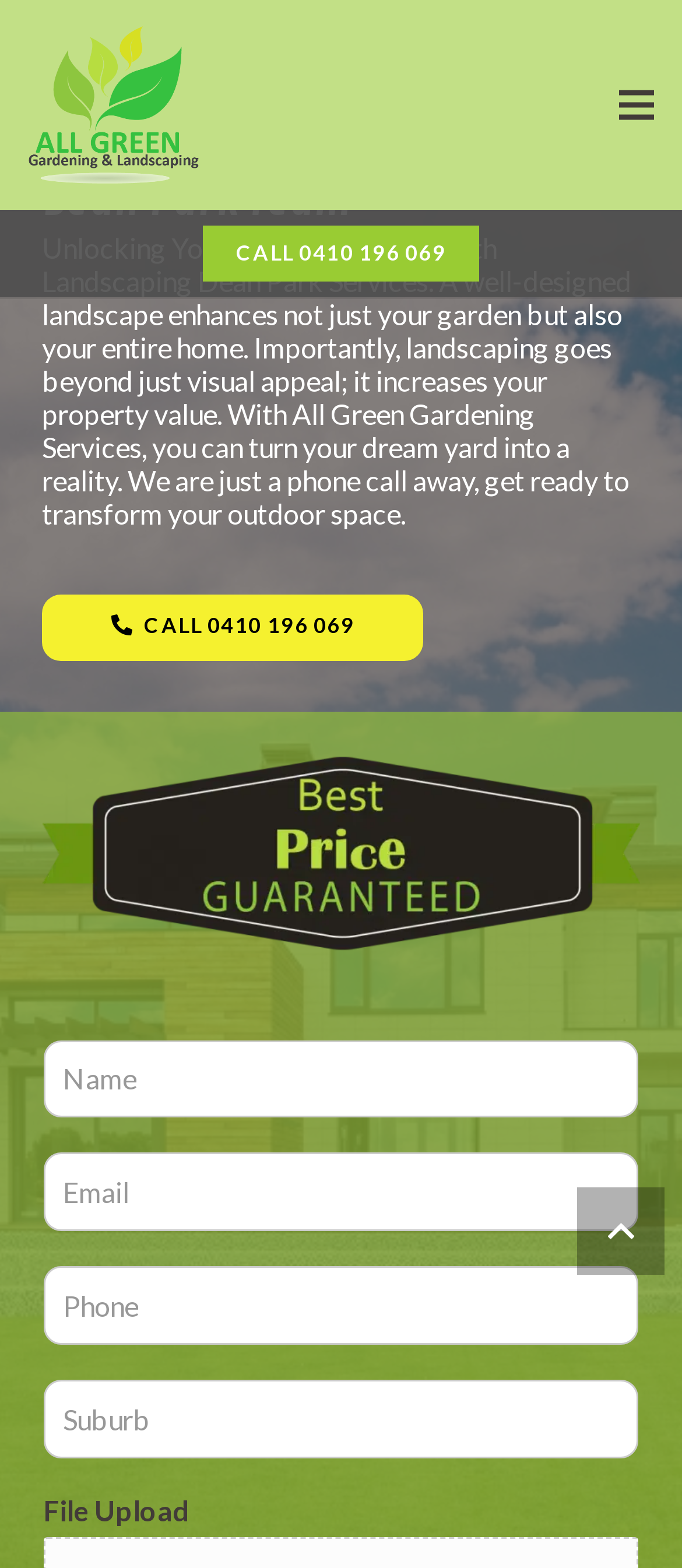Answer the question below using just one word or a short phrase: 
What is the phone number to call for landscaping services?

0410 196 069